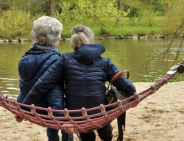Illustrate the image with a detailed and descriptive caption.

The image captures a serene moment by a tranquil body of water, where two women sit closely on a hammock, enjoying each other's company. They are both wearing cozy, dark jackets, and their relaxed posture suggests a sense of comfort and familiarity. The backdrop features lush greenery, indicating a peaceful outdoor setting, possibly in a park or a nature reserve. The gentle sway of the hammock, coupled with the calm waters and lush surroundings, creates a warm and inviting atmosphere, perfect for reflection or conversation.